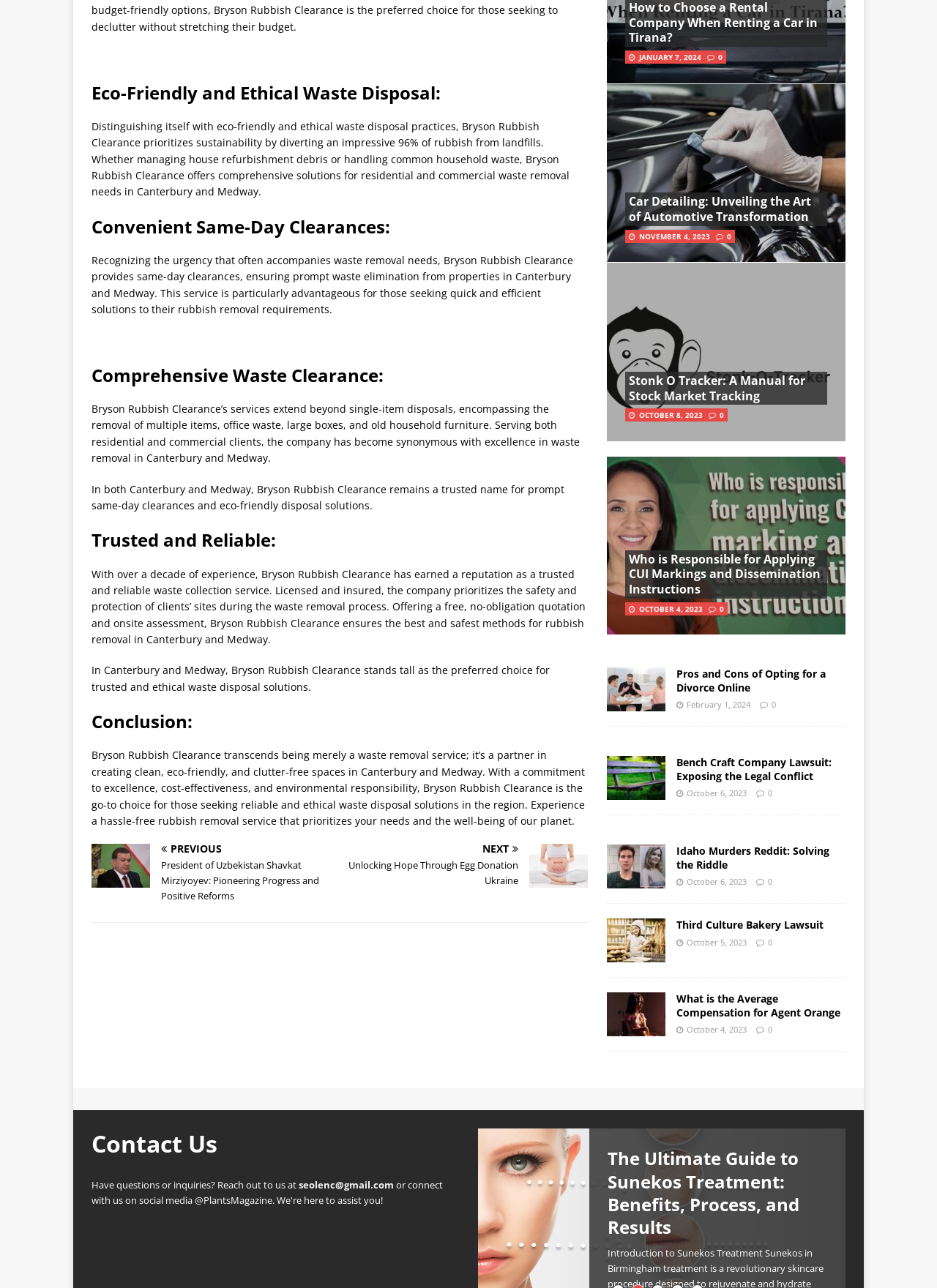What is the topic of the article with the heading 'Car Detailing: Unveiling the Art of Automotive Transformation'?
Could you answer the question in a detailed manner, providing as much information as possible?

The article with the heading 'Car Detailing: Unveiling the Art of Automotive Transformation' is about car detailing, which is a process of transforming and restoring a vehicle's appearance.